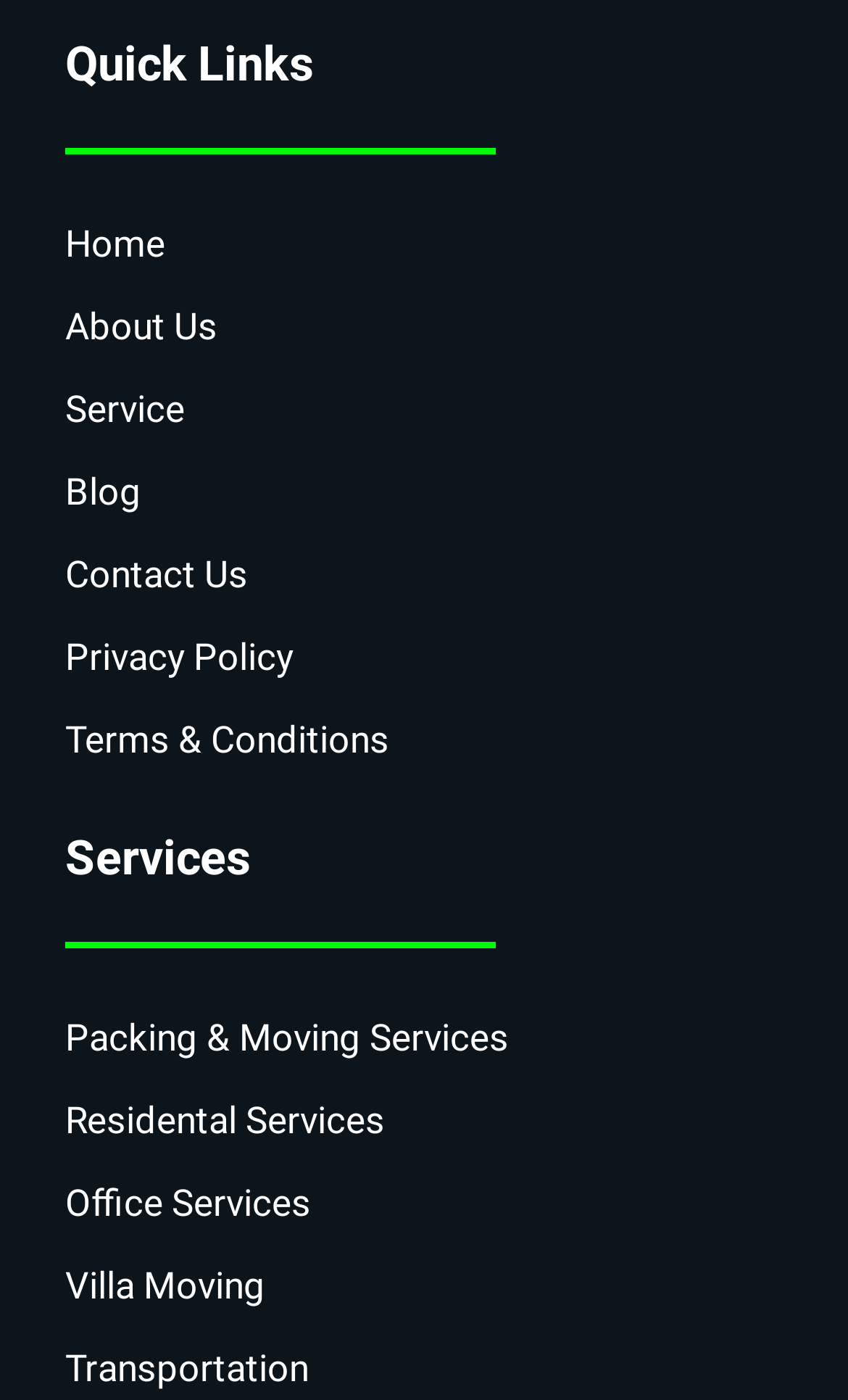Please locate the bounding box coordinates for the element that should be clicked to achieve the following instruction: "learn about packing and moving services". Ensure the coordinates are given as four float numbers between 0 and 1, i.e., [left, top, right, bottom].

[0.077, 0.719, 1.0, 0.763]